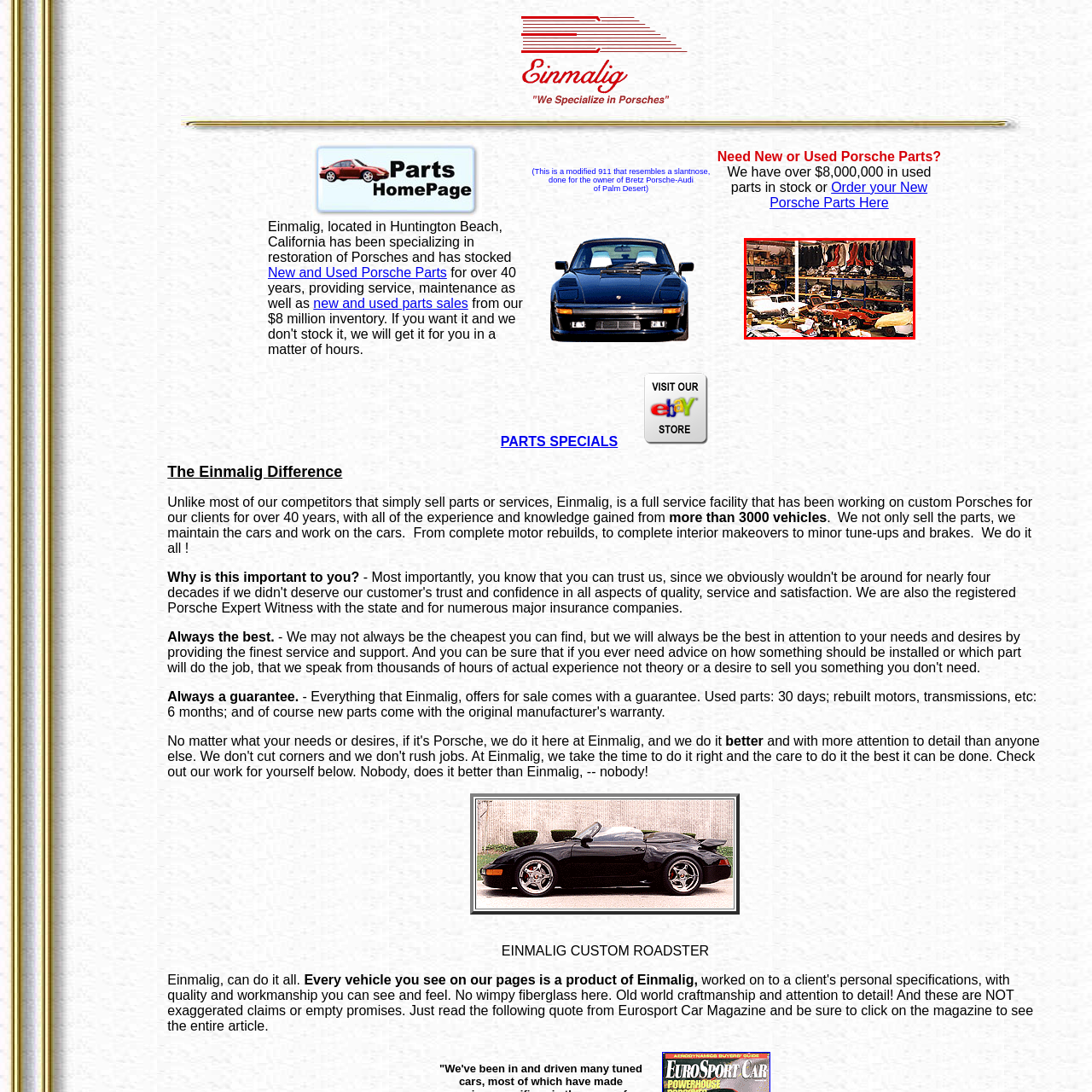Focus on the section marked by the red bounding box and reply with a single word or phrase: How many years of expertise does Einmalig have in Porsche restoration?

Over 40 years